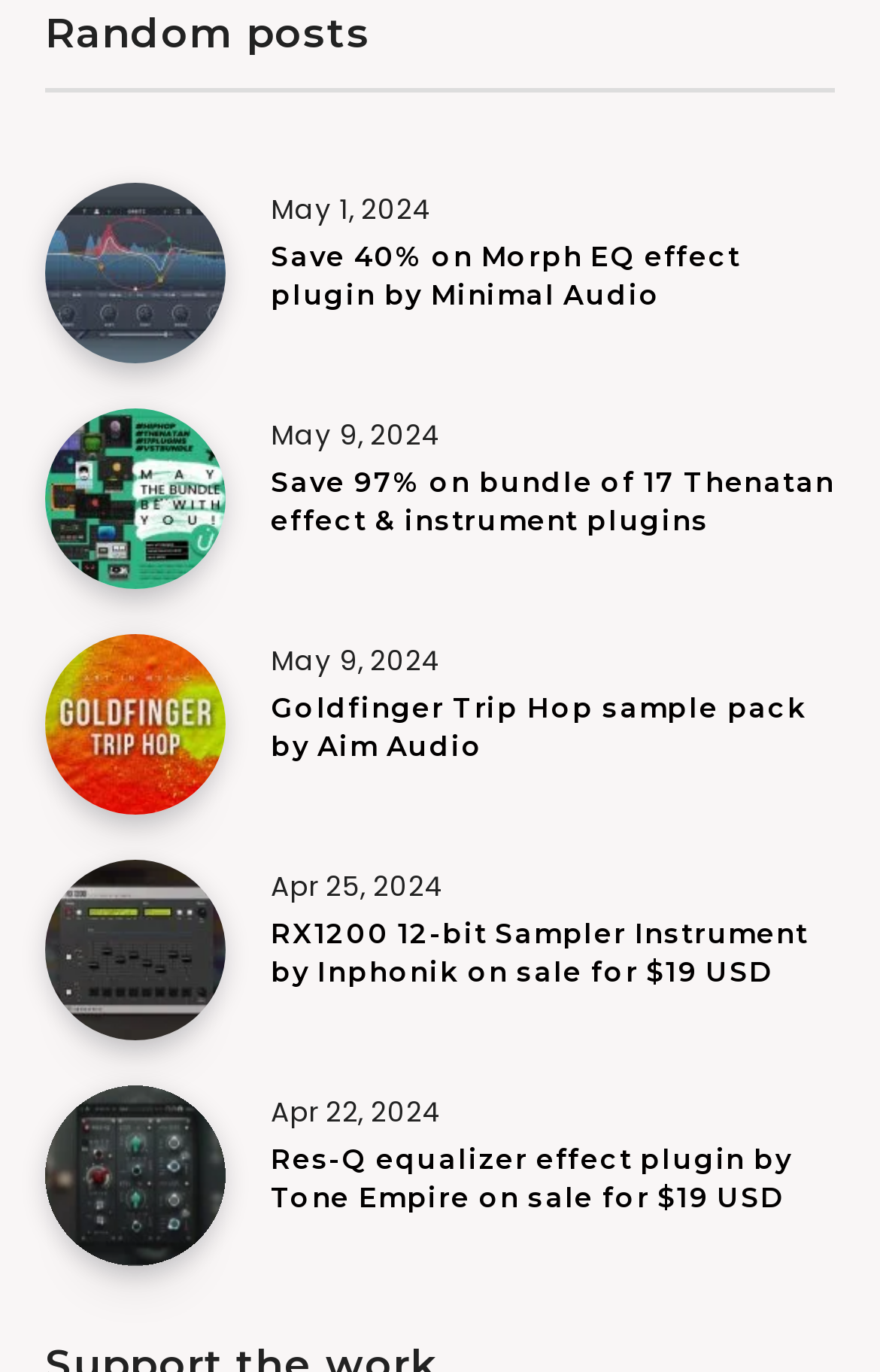How many links are in the second article? Look at the image and give a one-word or short phrase answer.

2